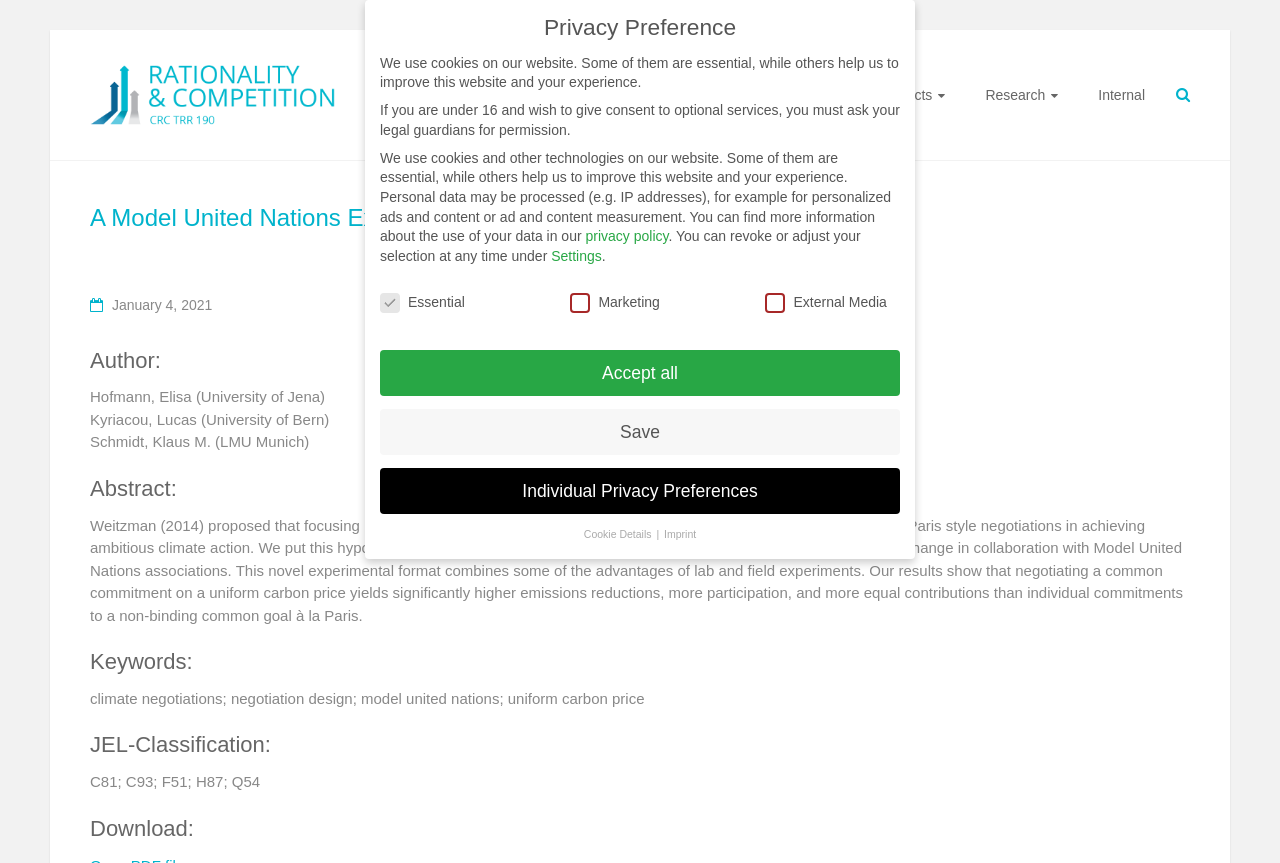What is the topic of the abstract?
Look at the image and provide a short answer using one word or a phrase.

climate change